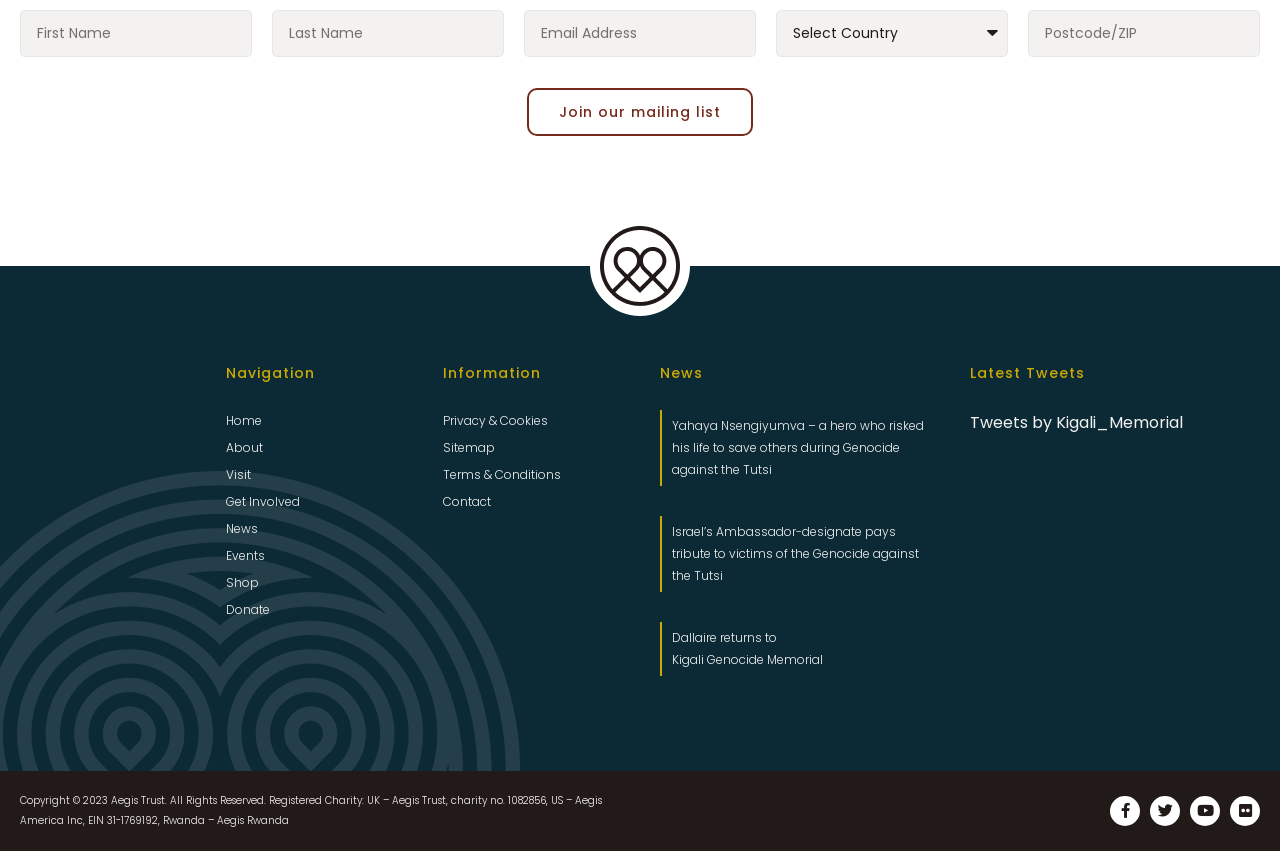Please analyze the image and provide a thorough answer to the question:
What is the organization's charity number in the UK?

The charity number is mentioned in the copyright information at the bottom of the webpage, which states 'Registered Charity: UK – Aegis Trust, charity no. 1082856, ...'. This indicates that the organization's charity number in the UK is 1082856.